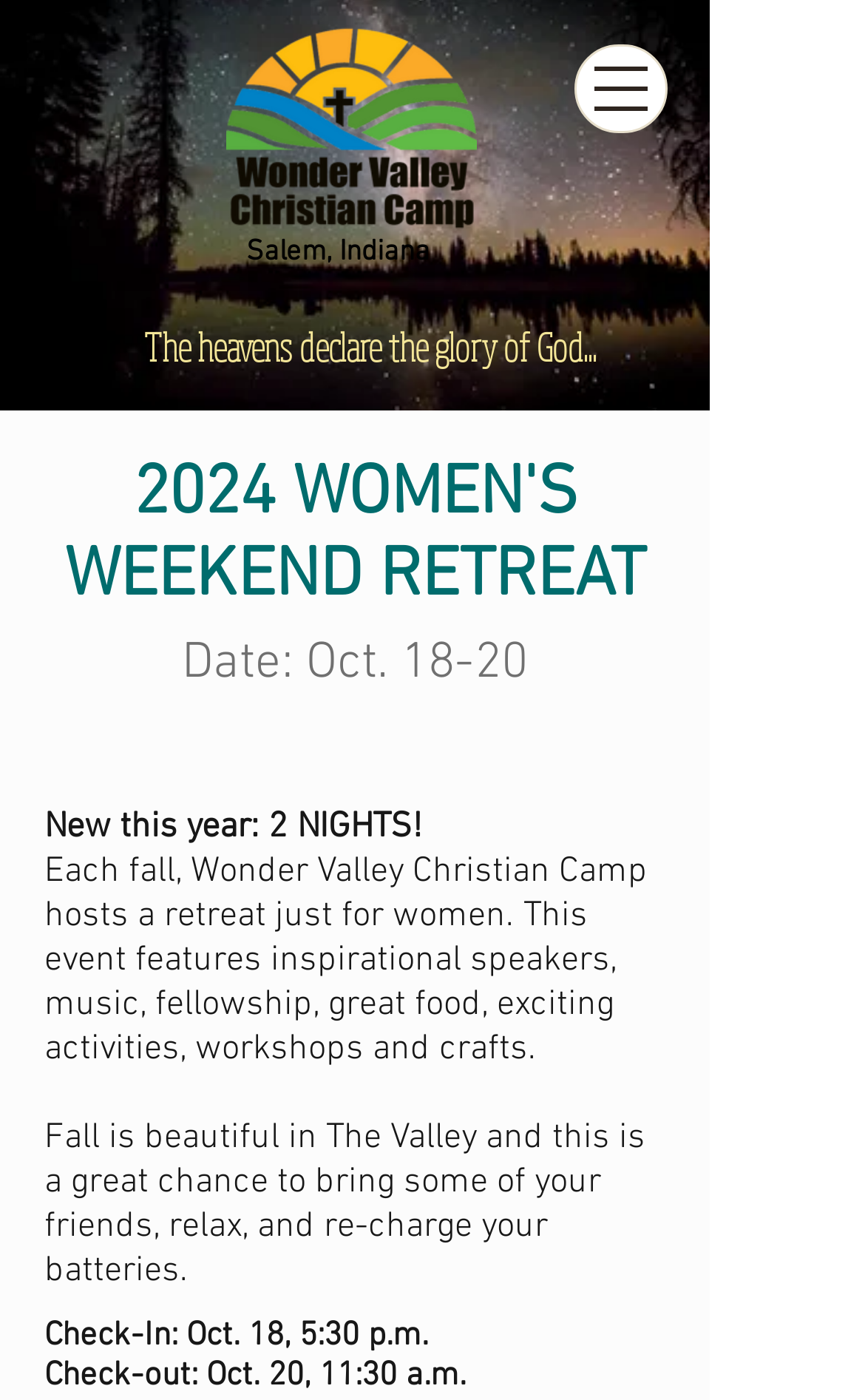What is the location of the retreat?
Please provide a comprehensive answer based on the visual information in the image.

I found the location of the retreat by looking at the static text element that says 'Salem, Indiana' which is located at the top of the page, indicating that it is the location of the event.